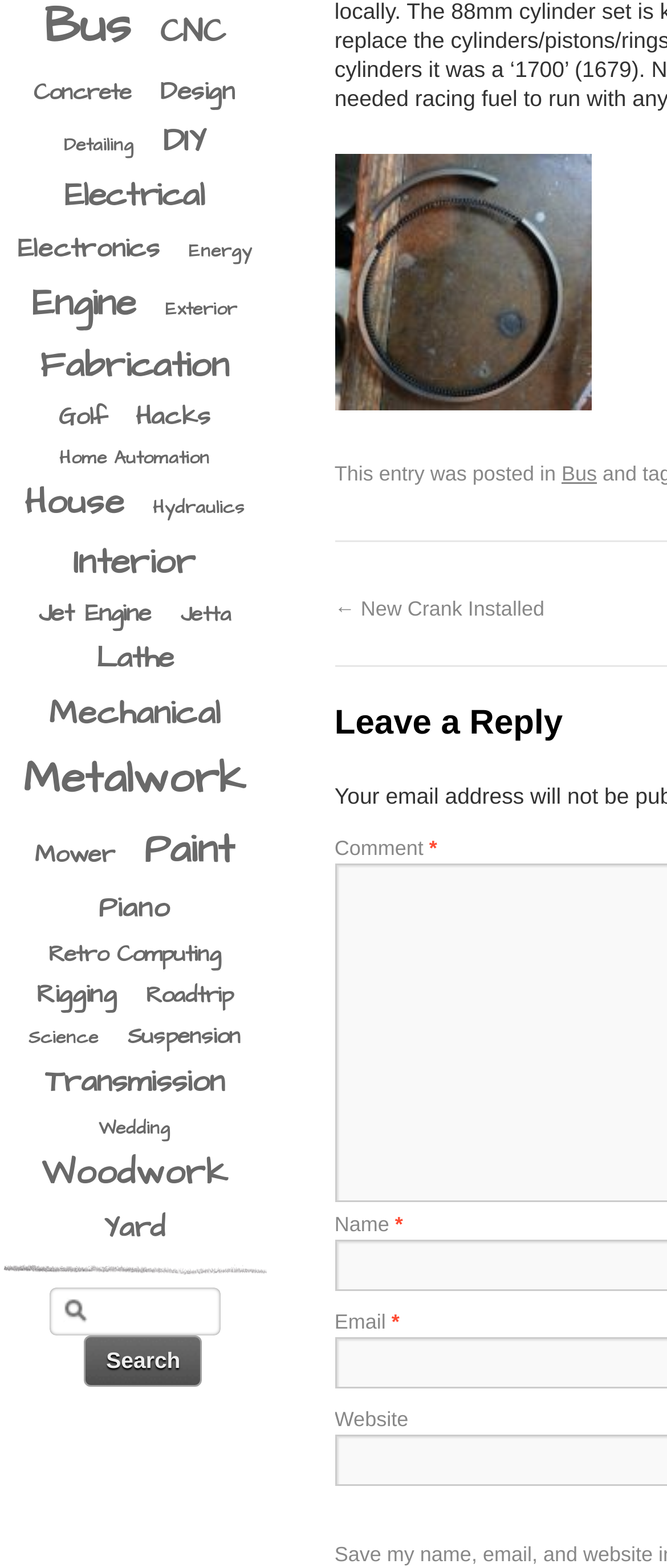Based on the element description, predict the bounding box coordinates (top-left x, top-left y, bottom-right x, bottom-right y) for the UI element in the screenshot: Detailing

[0.083, 0.08, 0.214, 0.106]